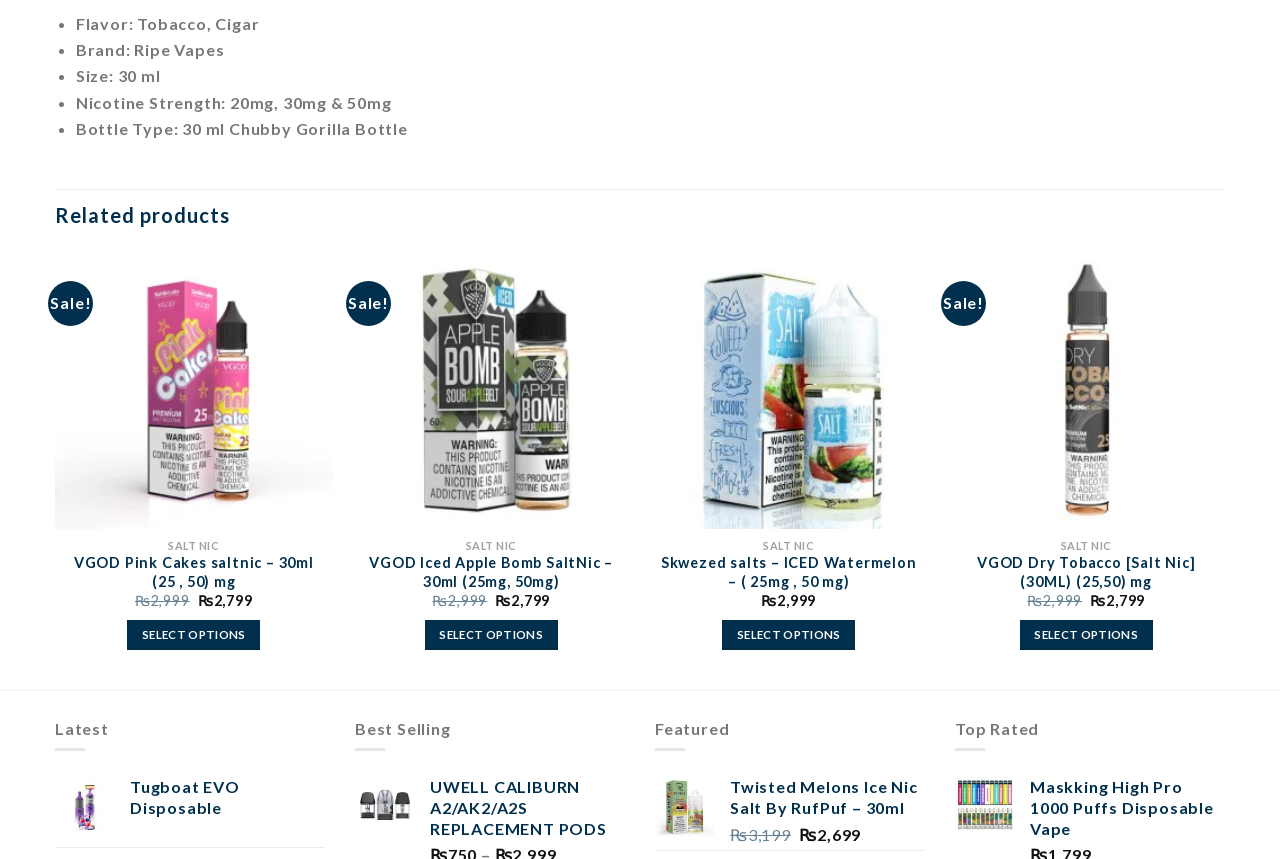Locate the bounding box coordinates of the element to click to perform the following action: 'Select options for Skwezed salts - ICED Watermelon'. The coordinates should be given as four float values between 0 and 1, in the form of [left, top, right, bottom].

[0.564, 0.722, 0.668, 0.757]